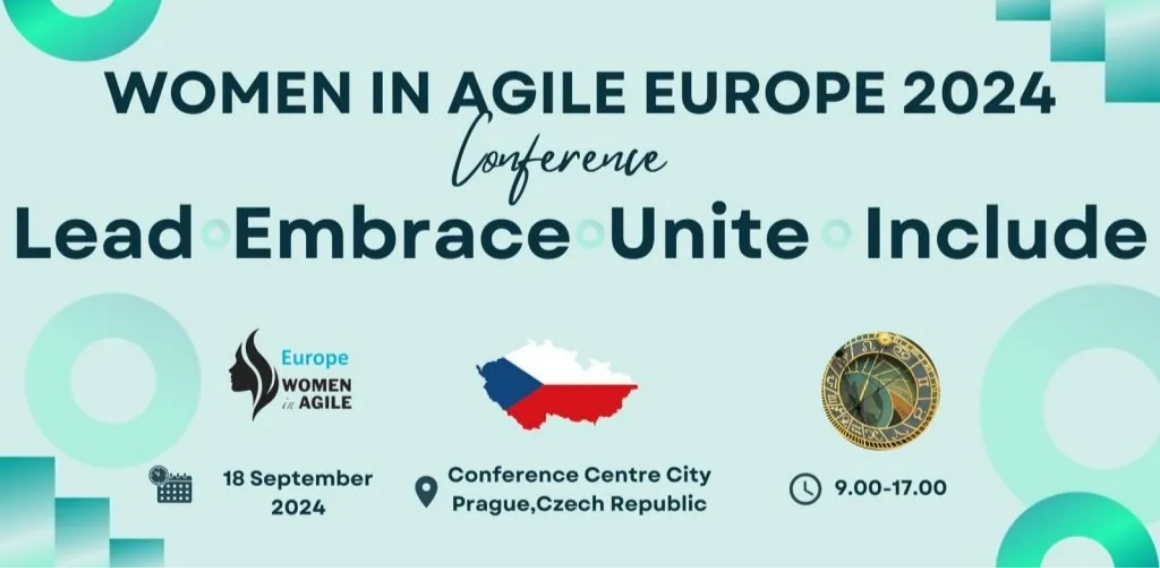Where is the conference scheduled to take place?
Answer the question in a detailed and comprehensive manner.

The location of the conference can be determined by looking at the graphical elements on the banner, which include an icon representing a location. The caption also explicitly states that the conference will be held at the Conference Centre City in Prague, Czech Republic.